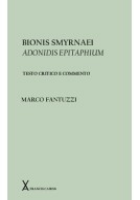Provide a comprehensive description of the image.

This image showcases the book titled "BIONIS SMYRNAEI ADONIDIS Epitaphium," edited and commented by Marco Fantuzzi. The cover features a minimalist design with the title prominently displayed in a classic font against a soft green background, suggesting a scholarly approach to the content within. This work is likely focused on classical literature or historical texts, exploring the poignant themes encapsulated in the Epitaphium attributed to the poet Bion of Smyrna. The image serves as a visual representation of the book, intended for those interested in classical studies and literary analysis. The simplicity of the cover design reflects the academic nature of the publication, inviting readers to delve into its critical examination of the text.